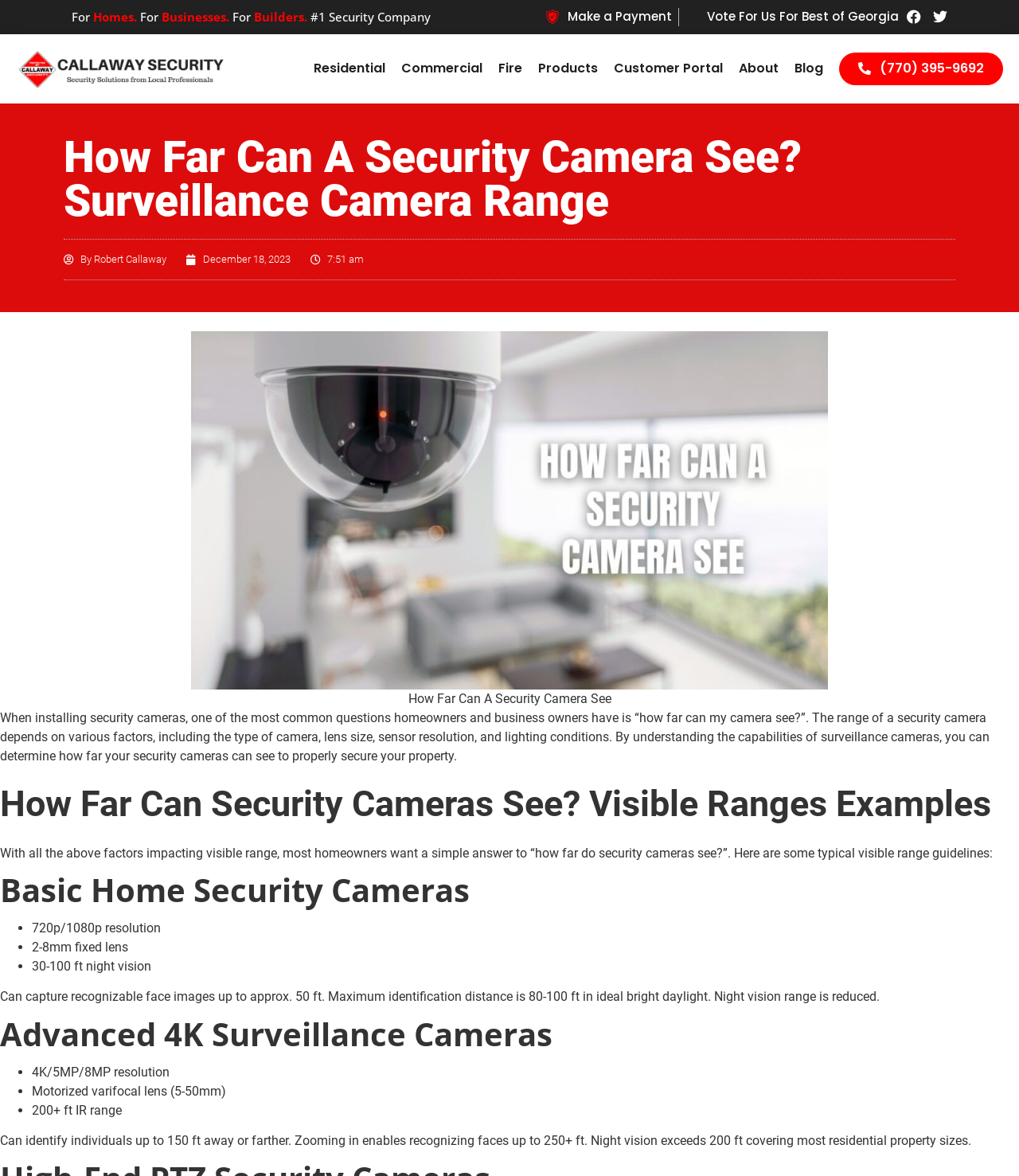Using the elements shown in the image, answer the question comprehensively: Who is the author of the article?

The author of the article is mentioned below the main heading, where it is stated 'By Robert Callaway'.